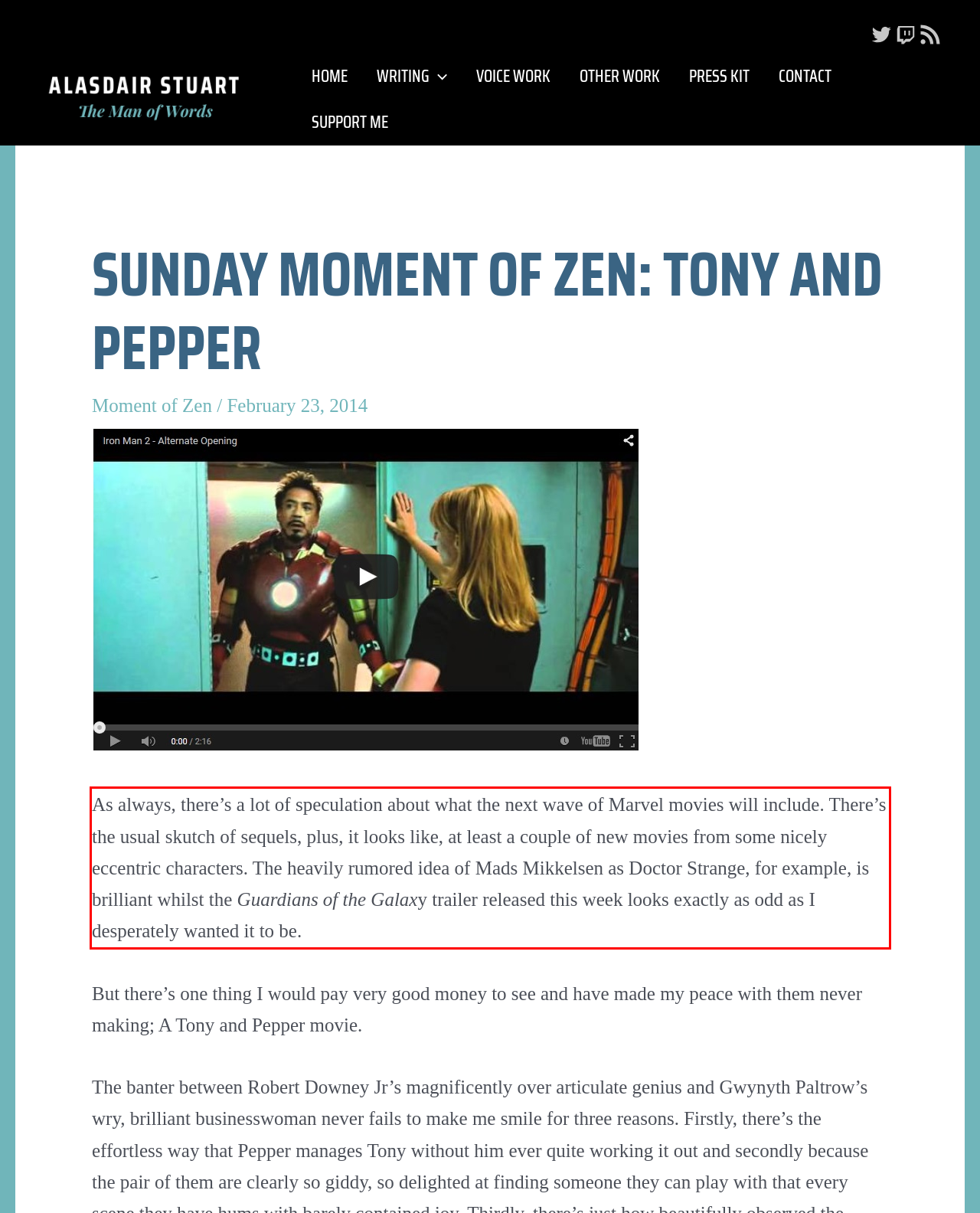The screenshot you have been given contains a UI element surrounded by a red rectangle. Use OCR to read and extract the text inside this red rectangle.

As always, there’s a lot of speculation about what the next wave of Marvel movies will include. There’s the usual skutch of sequels, plus, it looks like, at least a couple of new movies from some nicely eccentric characters. The heavily rumored idea of Mads Mikkelsen as Doctor Strange, for example, is brilliant whilst the Guardians of the Galaxy trailer released this week looks exactly as odd as I desperately wanted it to be.